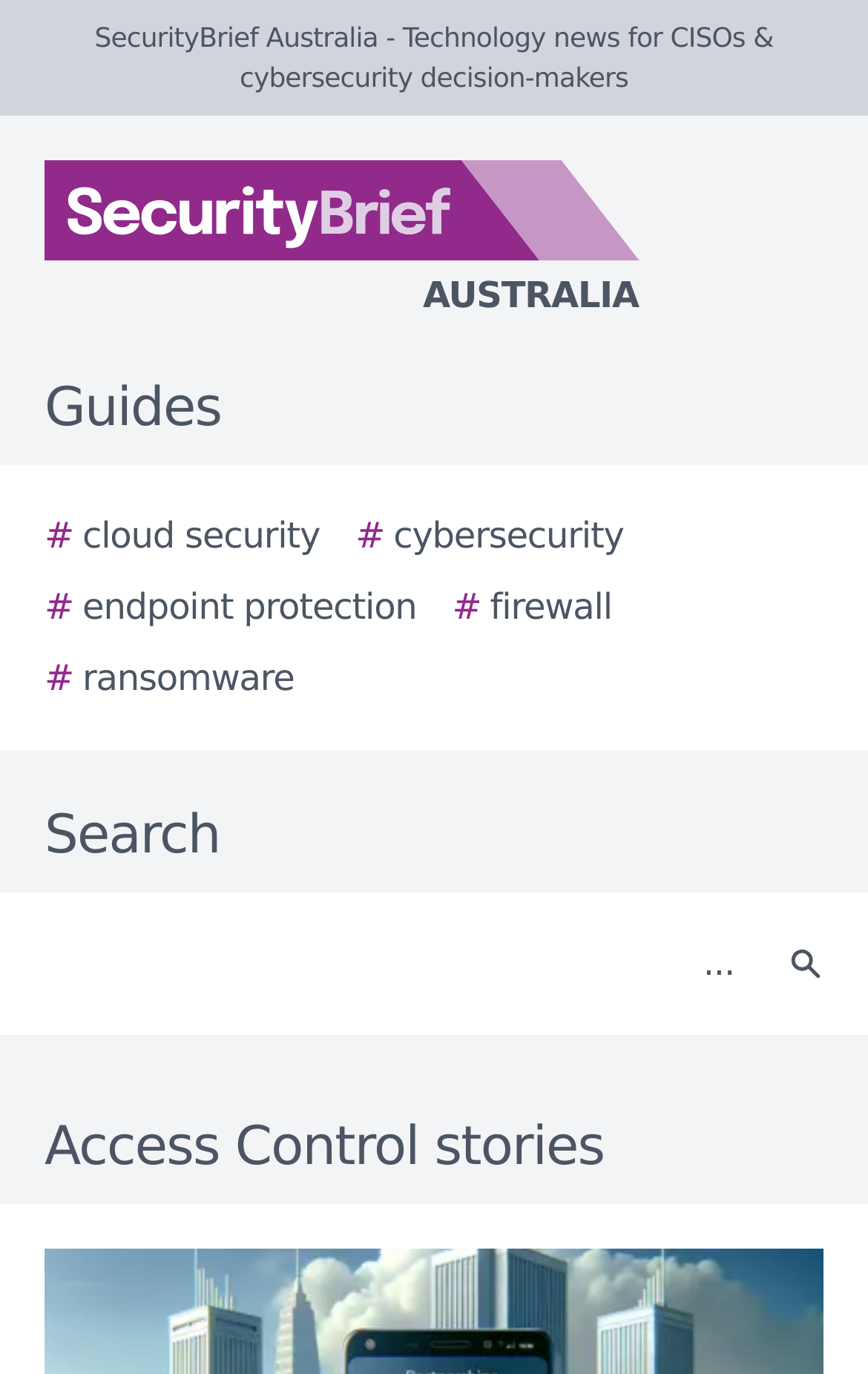Generate a thorough explanation of the webpage's elements.

The webpage is titled "Access Control stories - SecurityBrief Australia" and appears to be a news or article listing page. At the top, there is a header section with the website's logo, "SecurityBrief Australia", accompanied by a tagline "Technology news for CISOs & cybersecurity decision-makers". 

Below the header, there is a navigation menu with five links: "# cloud security", "# cybersecurity", "# endpoint protection", "# firewall", and "# ransomware". These links are arranged horizontally, with the first three links on the left side and the last two on the right side.

On the top-right corner, there is a search bar with a label "Search" and a search button with a magnifying glass icon. The search bar is a text input field where users can enter their search queries.

The main content of the page is headed by a title "Access Control stories", which spans the full width of the page. The content below this title is not described in the provided accessibility tree, but it is likely a list of news articles or stories related to access control.

There are a total of 6 links, 5 static text elements, 3 images, 1 textbox, and 1 button on the page. The images include the website's logo, a magnifying glass icon, and an empty image with no description.